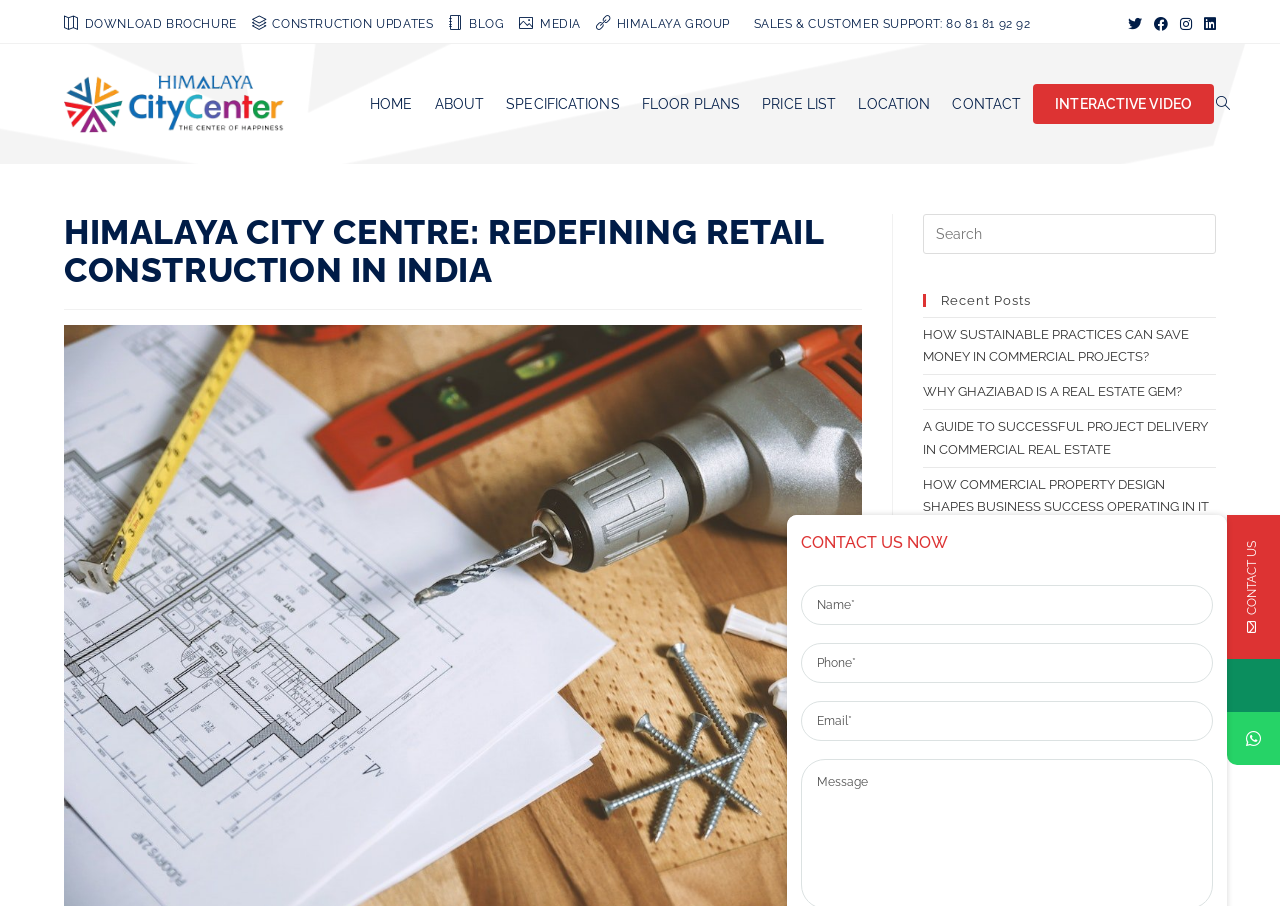Locate the bounding box coordinates of the element you need to click to accomplish the task described by this instruction: "Contact us now".

[0.626, 0.588, 0.741, 0.609]